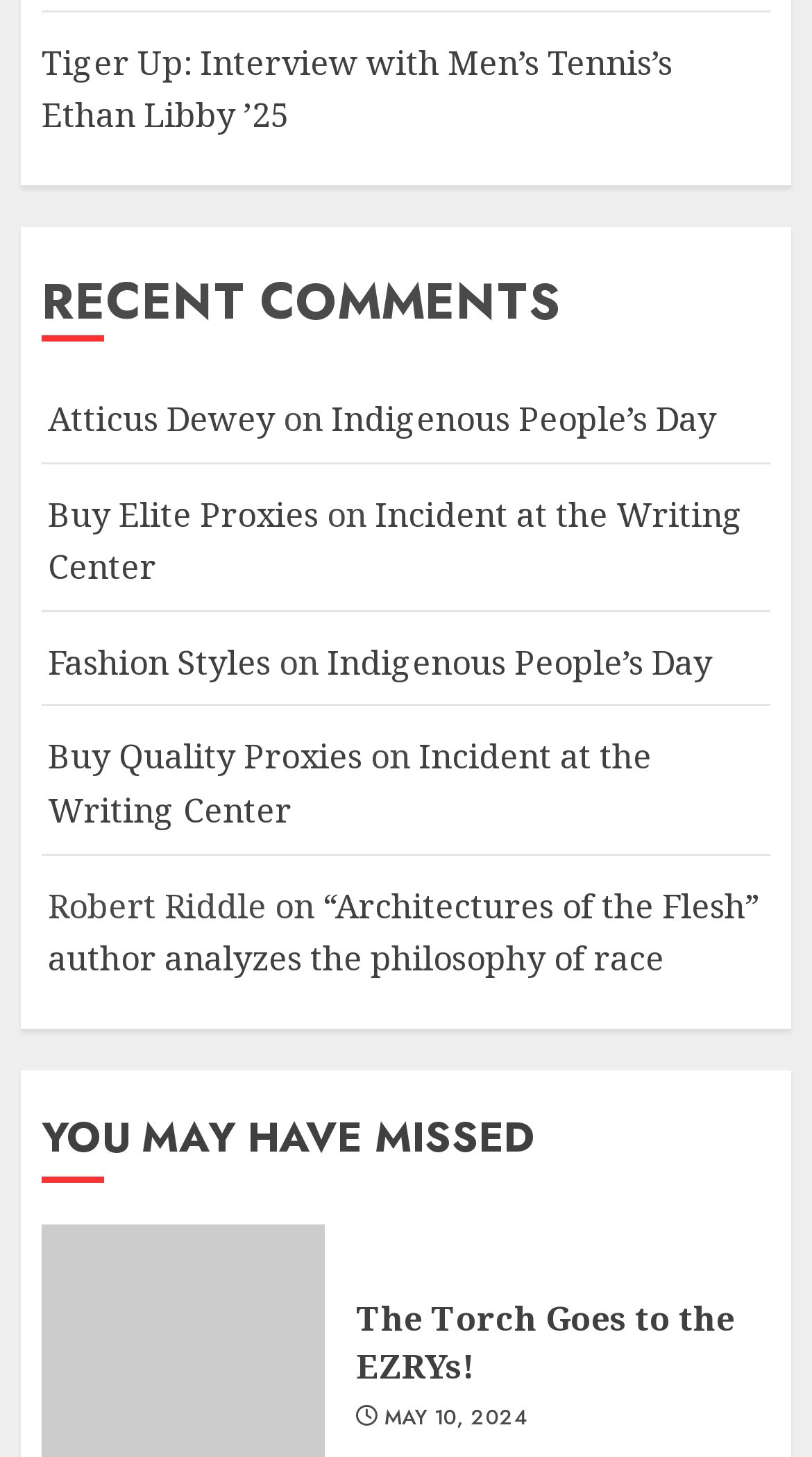Answer the question in one word or a short phrase:
How many articles are on this webpage?

5